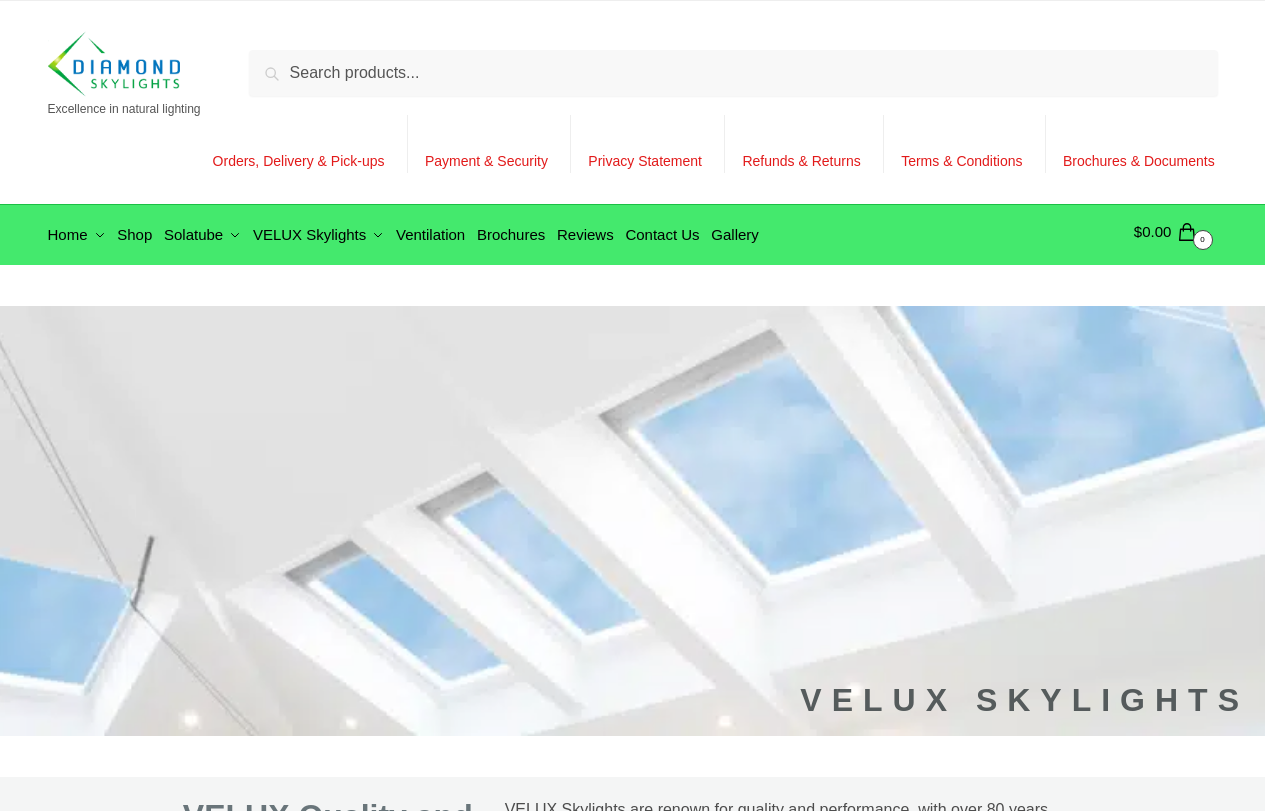Please find the bounding box coordinates of the element's region to be clicked to carry out this instruction: "Check the Gallery".

[0.61, 0.253, 0.66, 0.318]